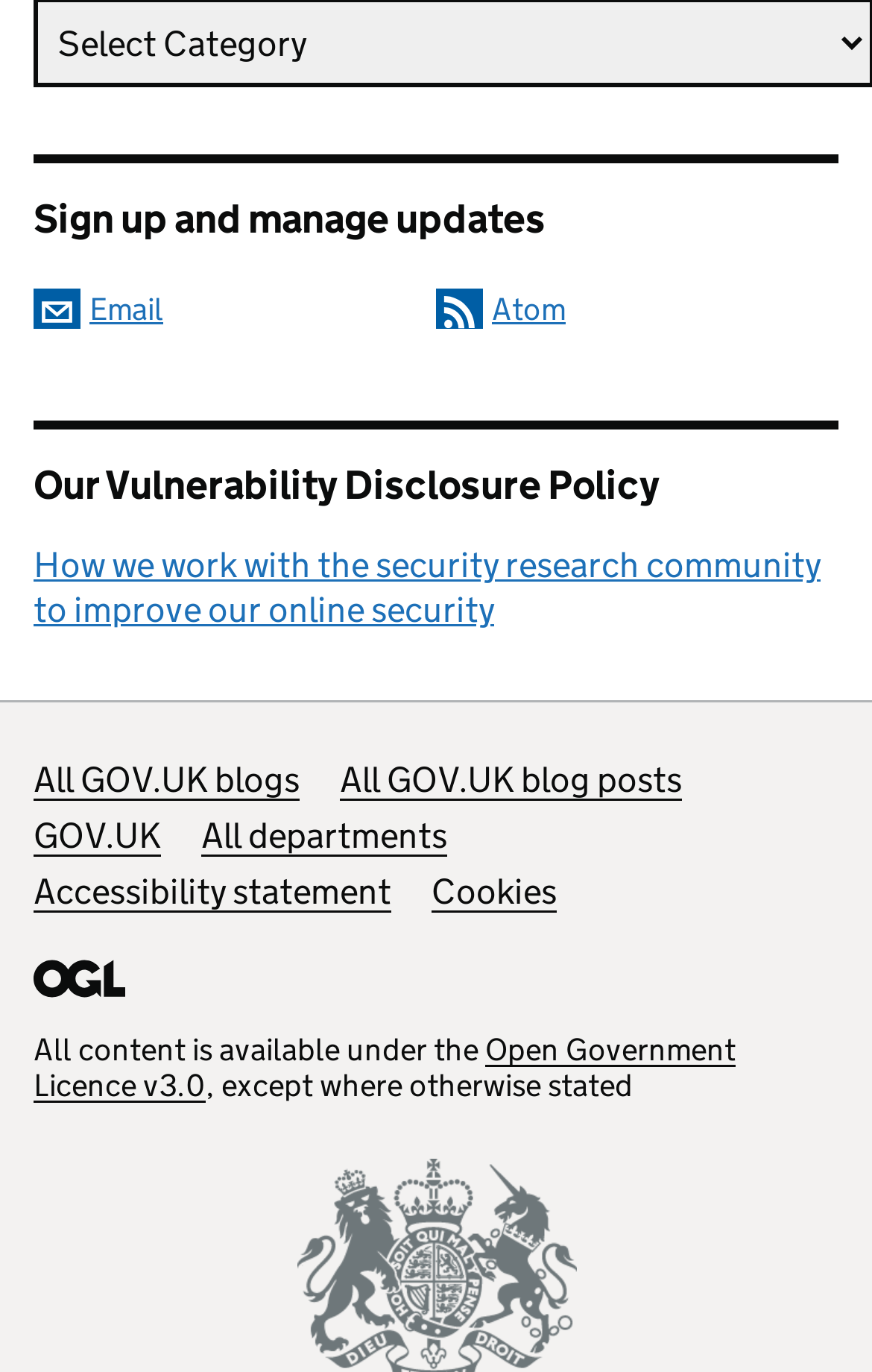Please locate the bounding box coordinates of the region I need to click to follow this instruction: "Read all GOV.UK blogs".

[0.038, 0.553, 0.344, 0.584]